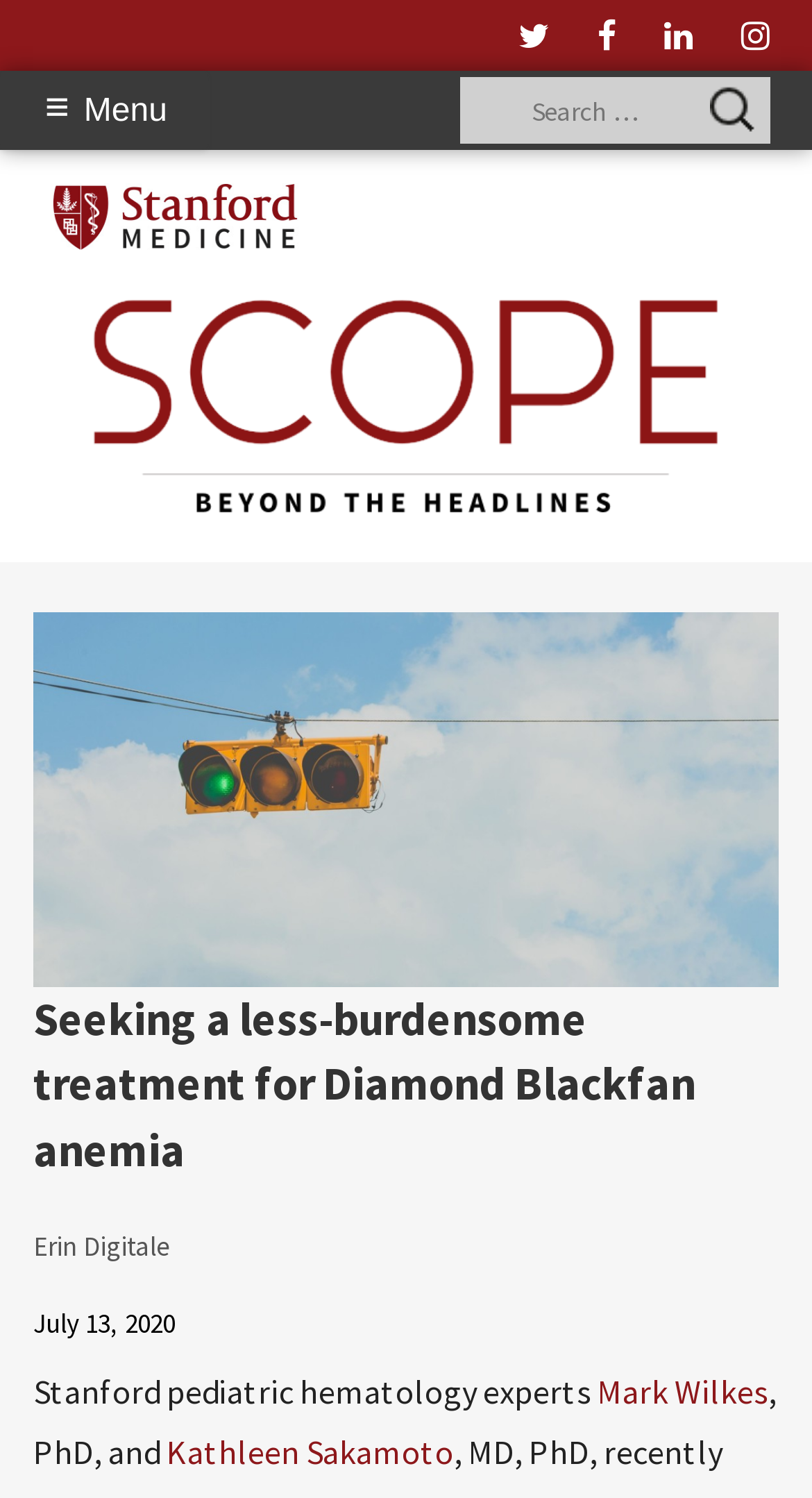What is the name of the institution mentioned in the logo?
Examine the image and provide an in-depth answer to the question.

I found the answer by looking at the image with the text 'Stanford Medicine' which is likely a logo of the institution.